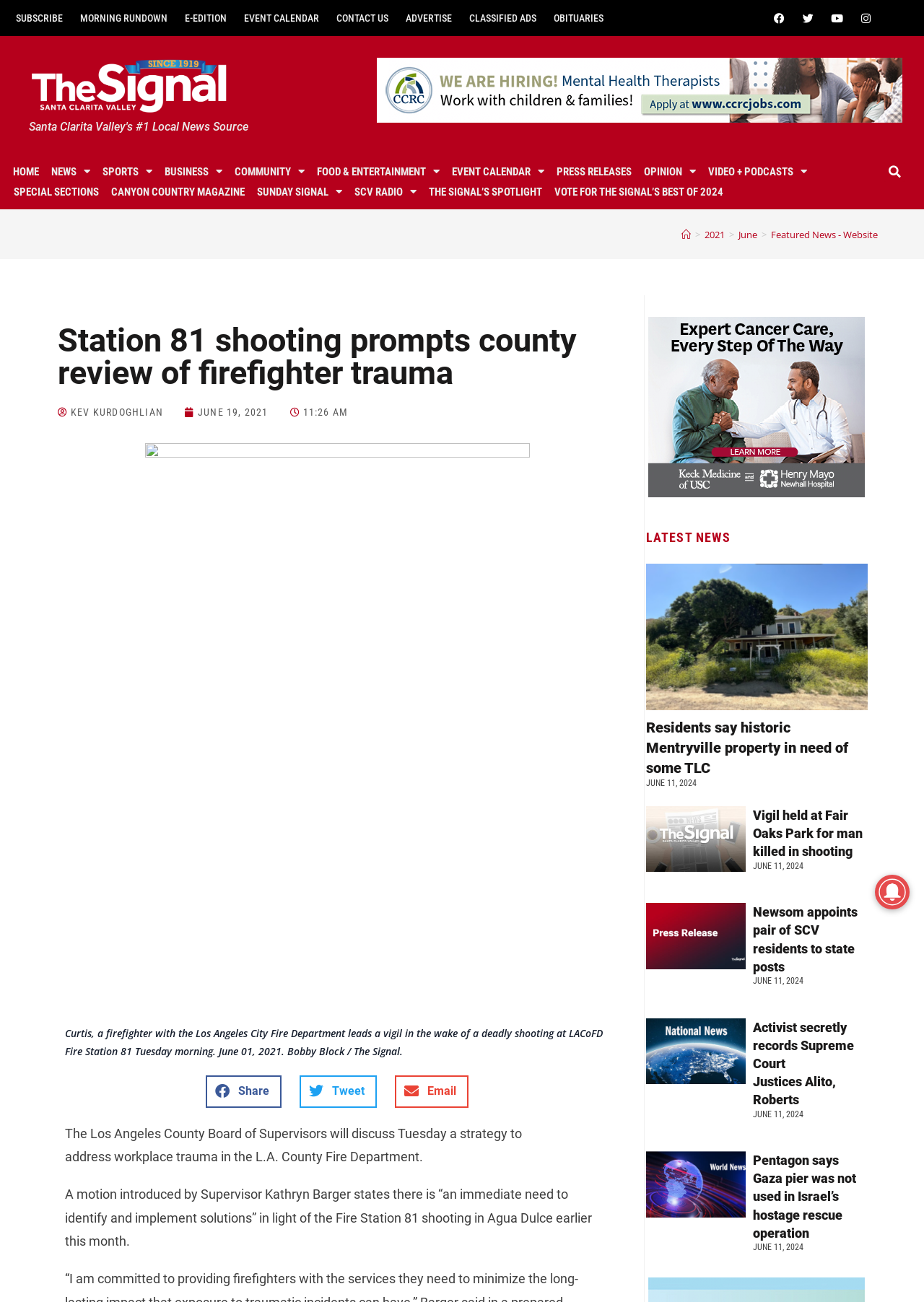Please identify the bounding box coordinates of the element's region that I should click in order to complete the following instruction: "Click on the 'HOME' link". The bounding box coordinates consist of four float numbers between 0 and 1, i.e., [left, top, right, bottom].

[0.008, 0.124, 0.048, 0.14]